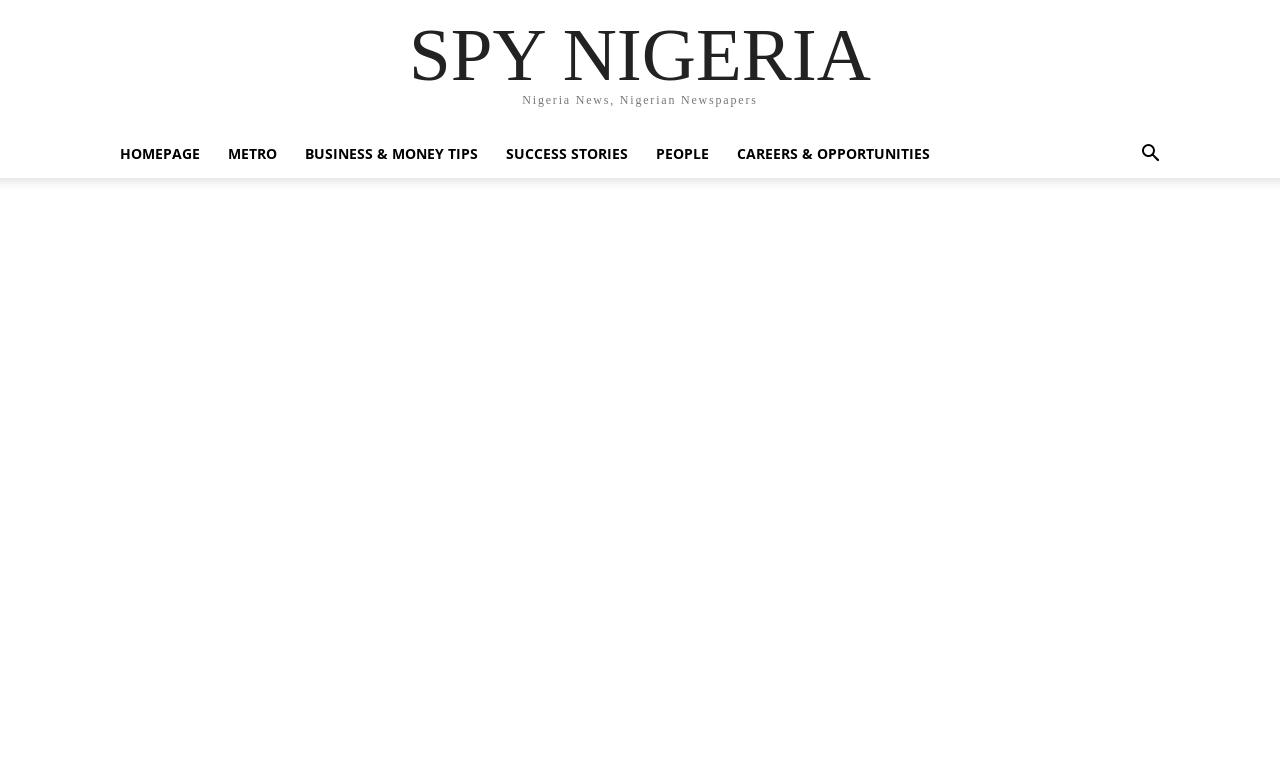Determine the bounding box coordinates for the region that must be clicked to execute the following instruction: "go to homepage".

[0.083, 0.167, 0.167, 0.229]